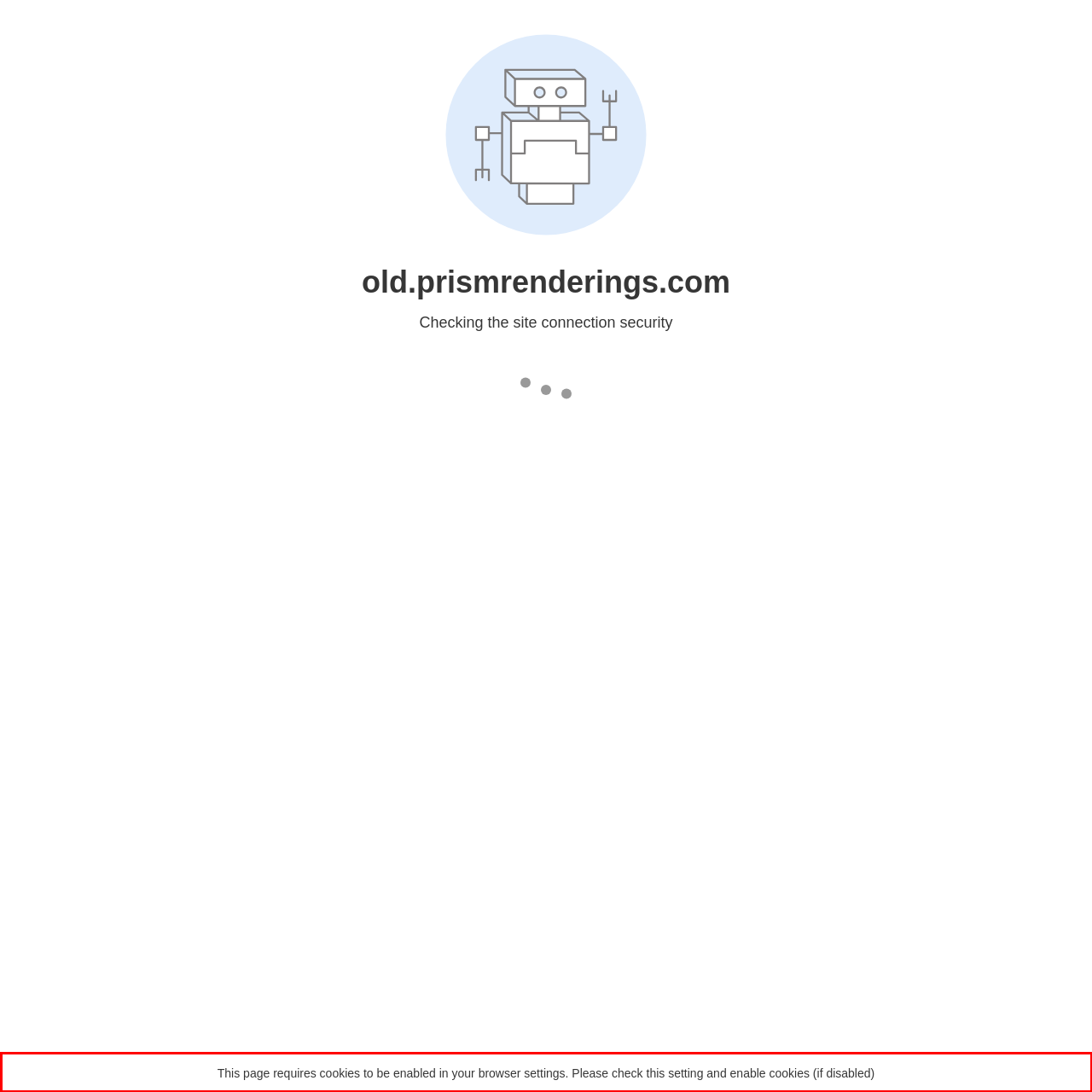Examine the webpage screenshot and use OCR to recognize and output the text within the red bounding box.

This page requires cookies to be enabled in your browser settings. Please check this setting and enable cookies (if disabled)